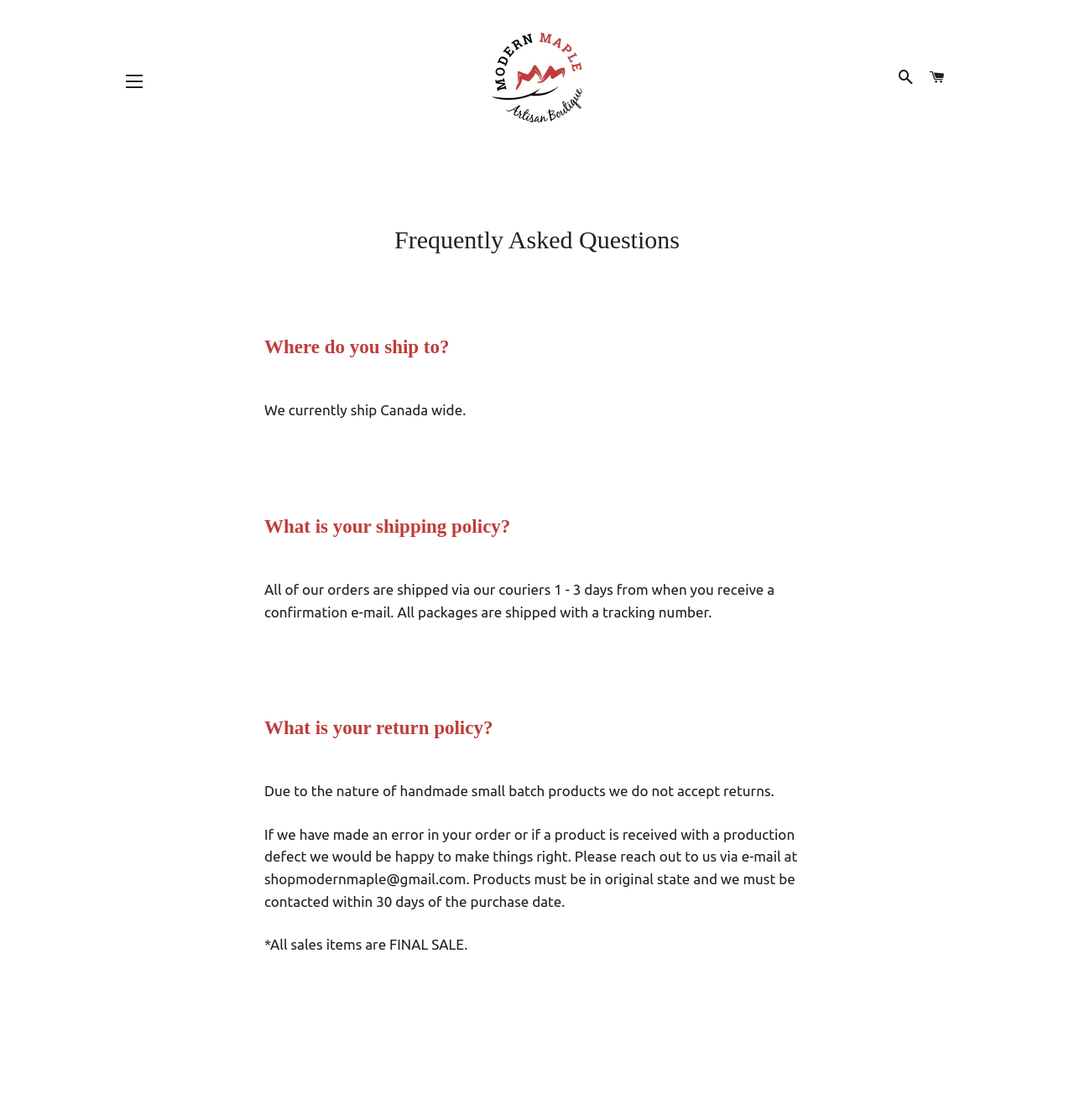Can returns be made for handmade products?
Examine the webpage screenshot and provide an in-depth answer to the question.

The answer can be found in the section 'What is your return policy?' which states 'Due to the nature of handmade small batch products we do not accept returns.'